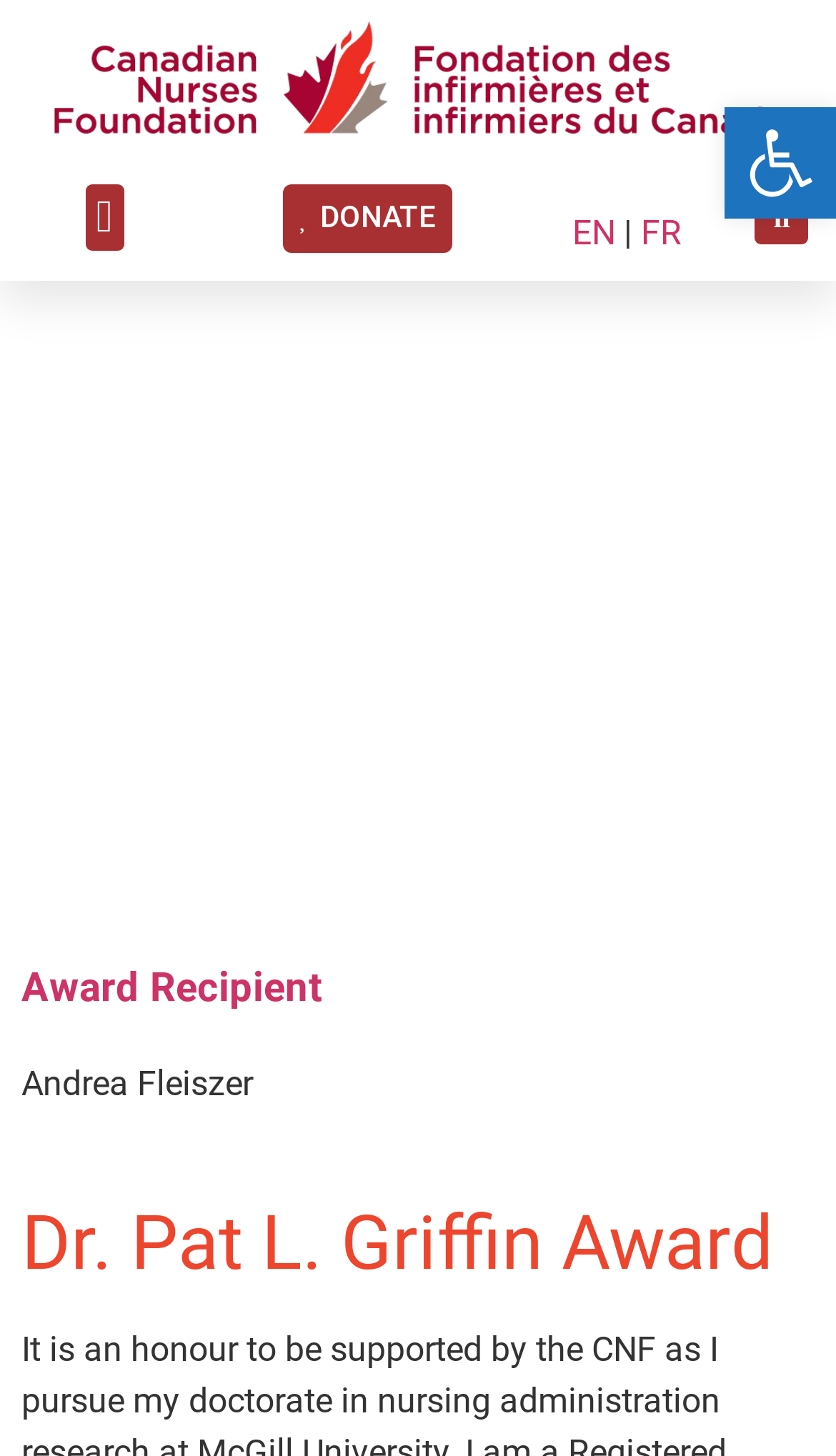Please examine the image and provide a detailed answer to the question: What is the name of the award?

I found the answer by looking at the heading 'Dr. Pat L. Griffin Award' at the bottom of the page, which indicates that the award being discussed is the Dr. Pat L. Griffin Award.